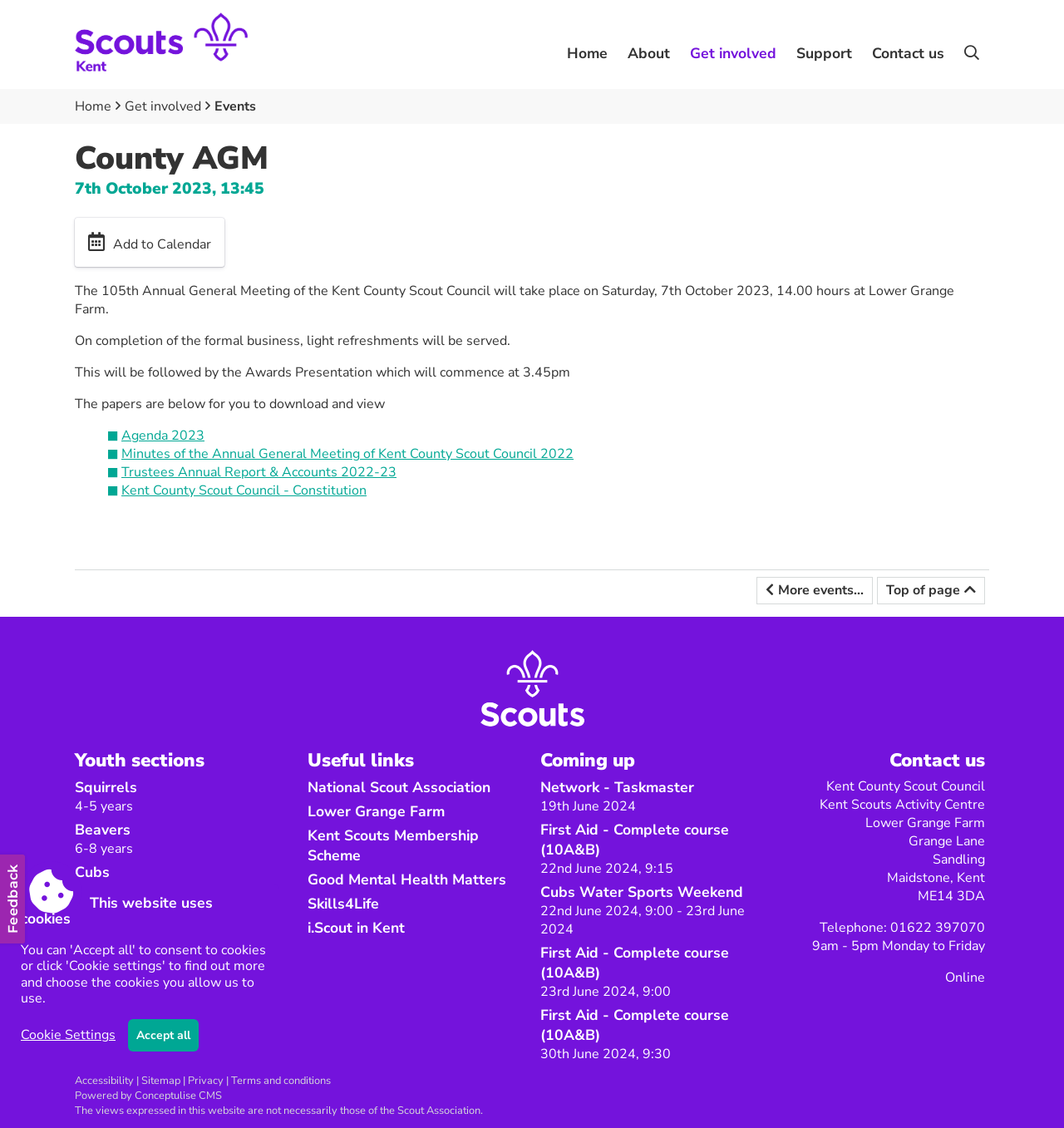Respond concisely with one word or phrase to the following query:
What is the purpose of the County AGM?

Annual General Meeting